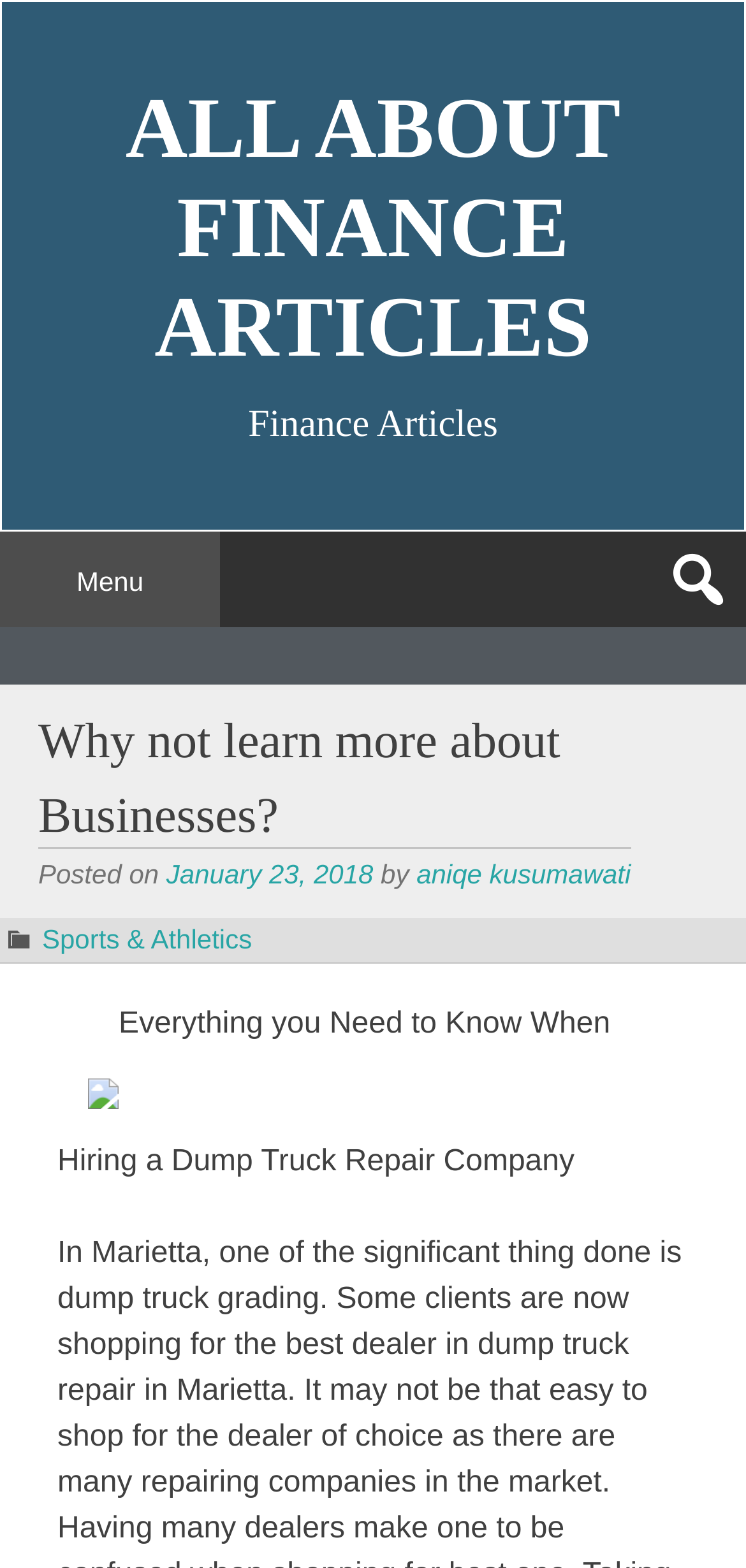Determine the bounding box coordinates in the format (top-left x, top-left y, bottom-right x, bottom-right y). Ensure all values are floating point numbers between 0 and 1. Identify the bounding box of the UI element described by: aniqe kusumawati

[0.558, 0.548, 0.846, 0.567]